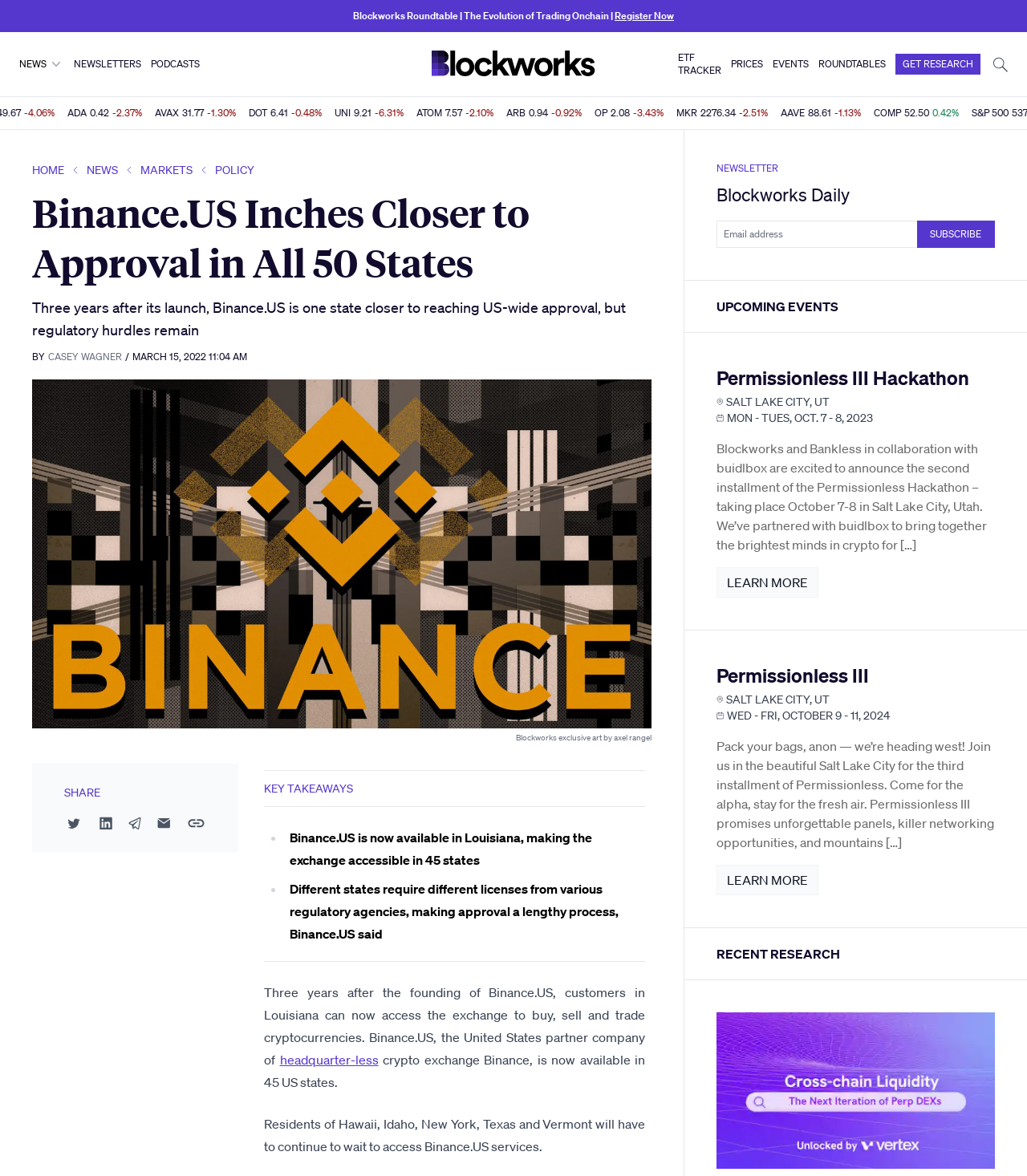What is the S&P 500 index value?
Refer to the screenshot and deliver a thorough answer to the question presented.

I found the answer by looking at the StaticText '5375.32' which is located at [0.905, 0.09, 0.939, 0.102] and identifying it as the S&P 500 index value.